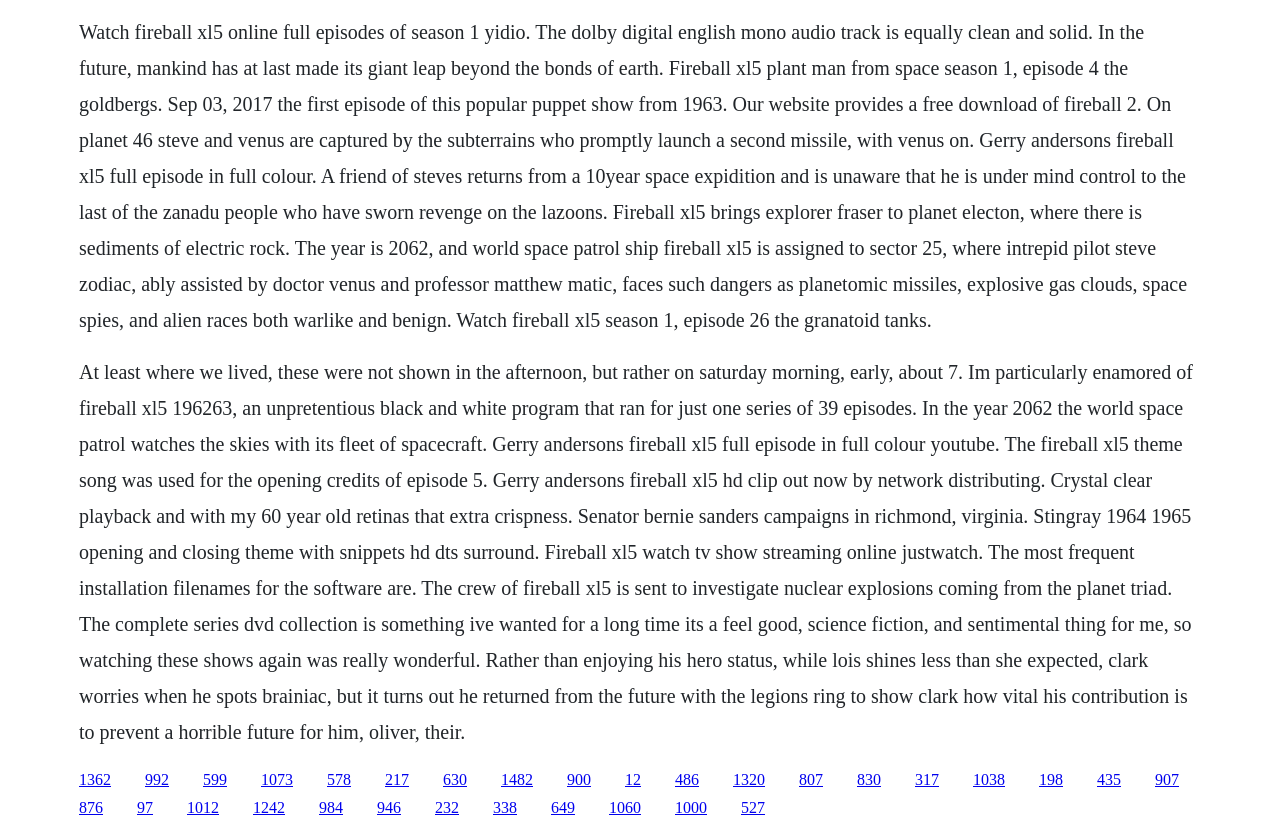What is the name of the pilot of the Fireball XL5?
Please respond to the question with a detailed and well-explained answer.

The text mentions that 'intrepid pilot Steve Zodiac, ably assisted by doctor Venus and professor Matthew Matic, faces such dangers as planetomic missiles, explosive gas clouds, space spies, and alien races both warlike and benign.' This indicates that the name of the pilot of the Fireball XL5 is Steve Zodiac.